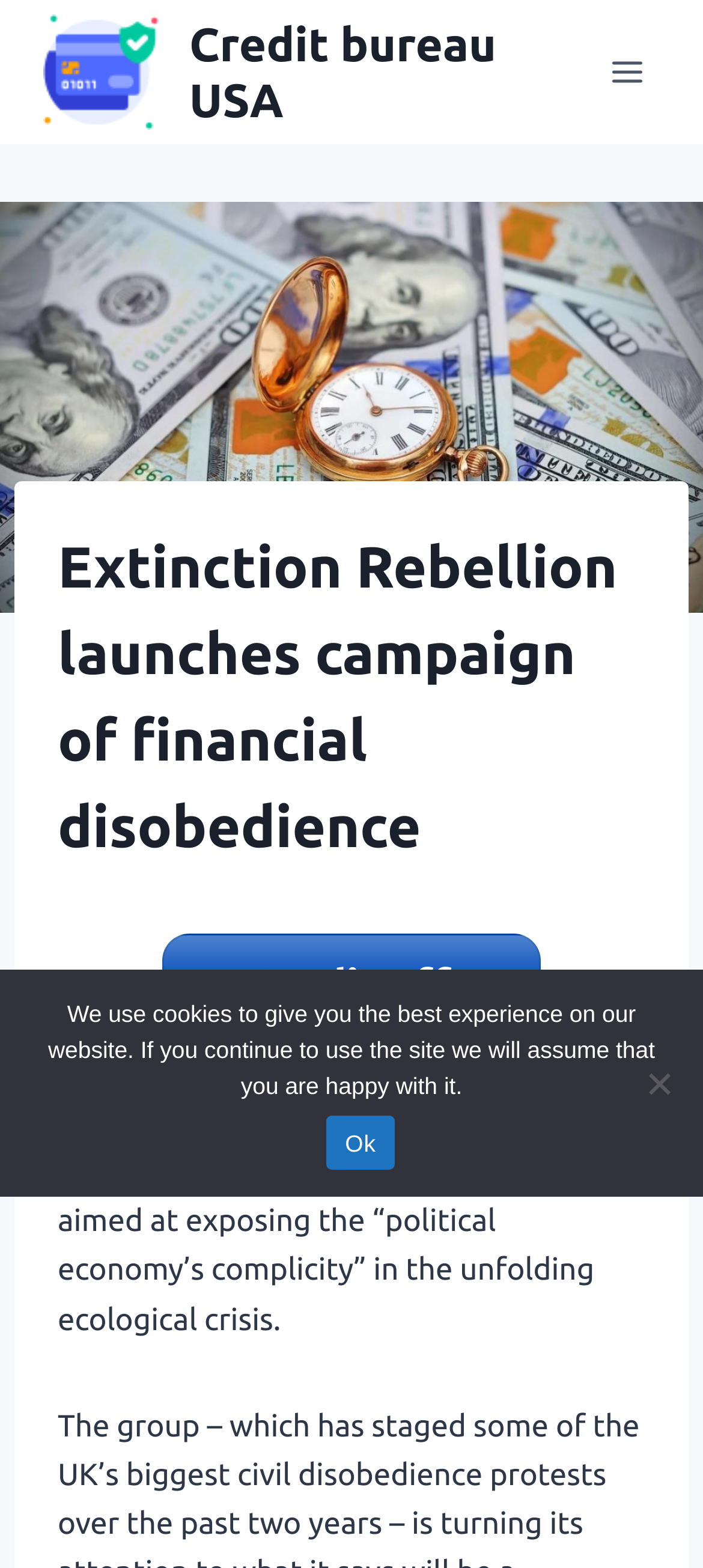Can you find and generate the webpage's heading?

Extinction Rebellion launches campaign of financial disobedience